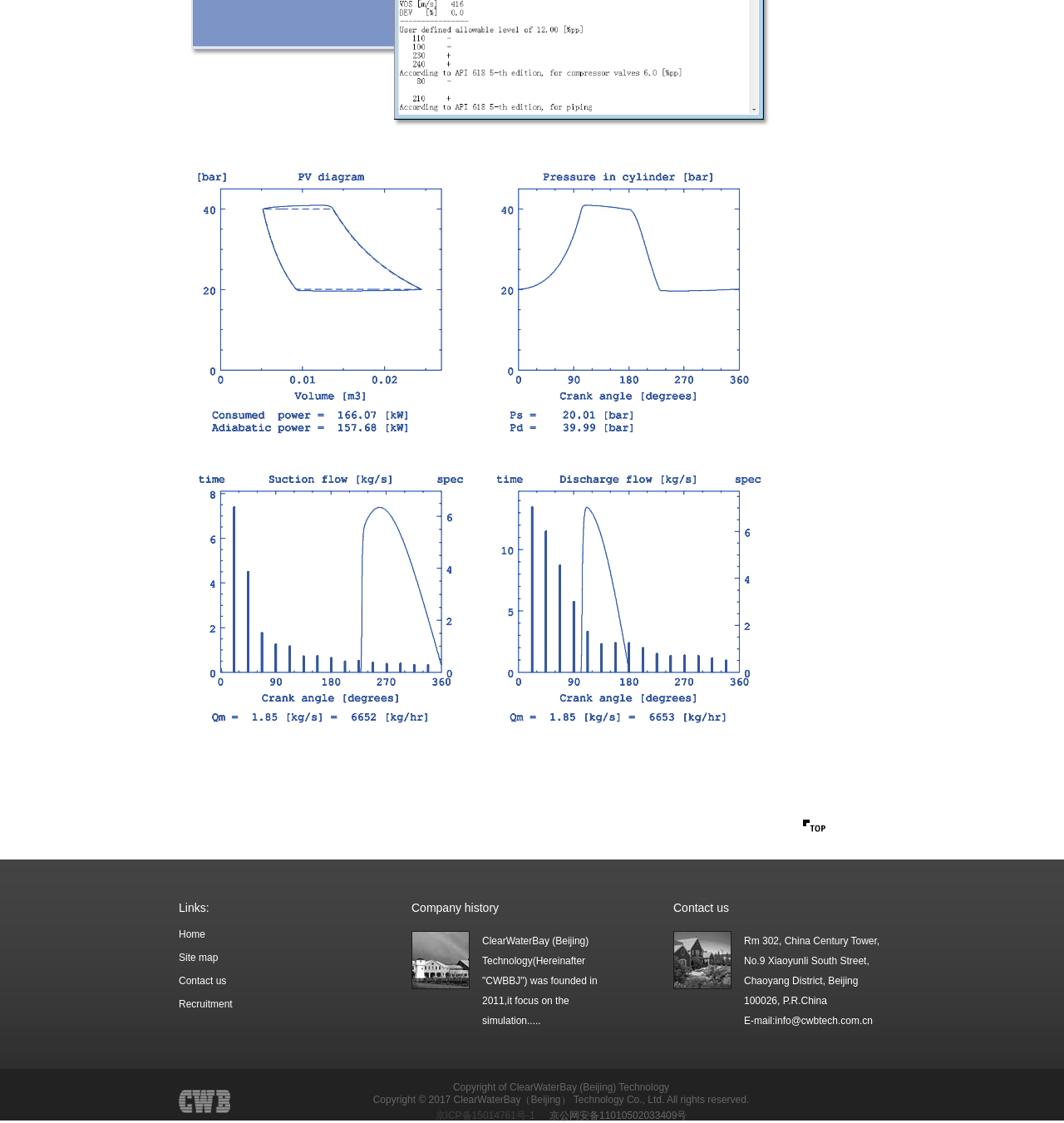Refer to the image and provide an in-depth answer to the question: 
What is the company's email address?

I found the email address by looking at the 'Contact us' section, where it says 'E-mail:' followed by a link with the email address 'info@cwbtech.com.cn'.